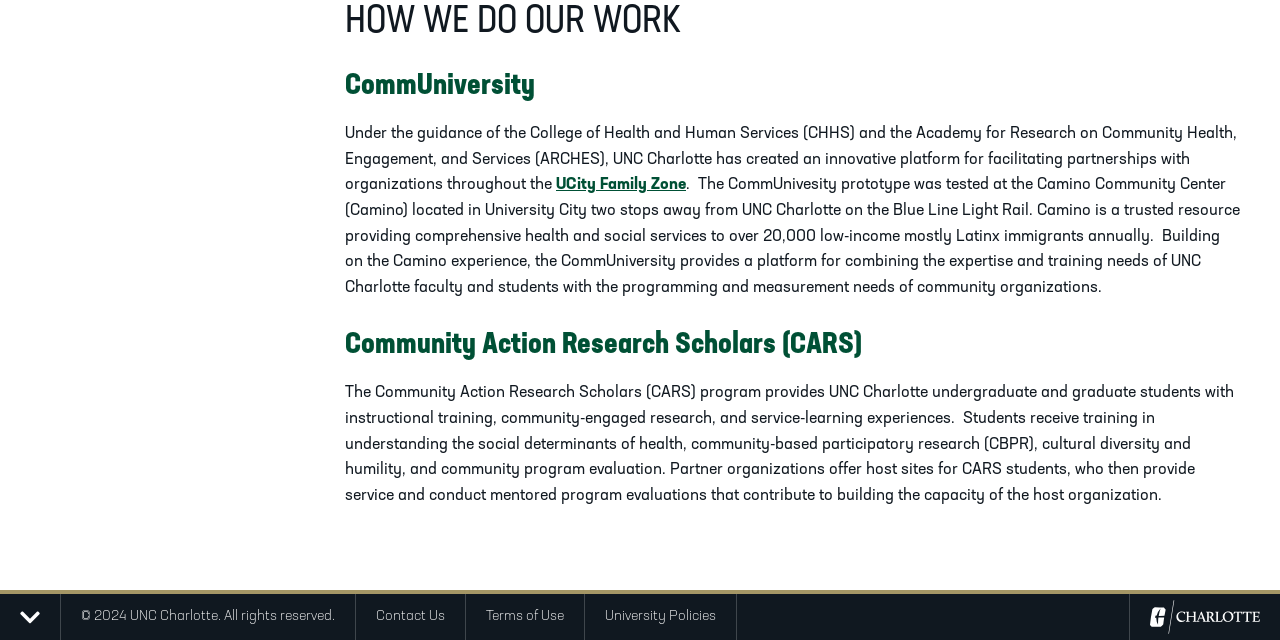Using the given element description, provide the bounding box coordinates (top-left x, top-left y, bottom-right x, bottom-right y) for the corresponding UI element in the screenshot: parent_node: New In

None